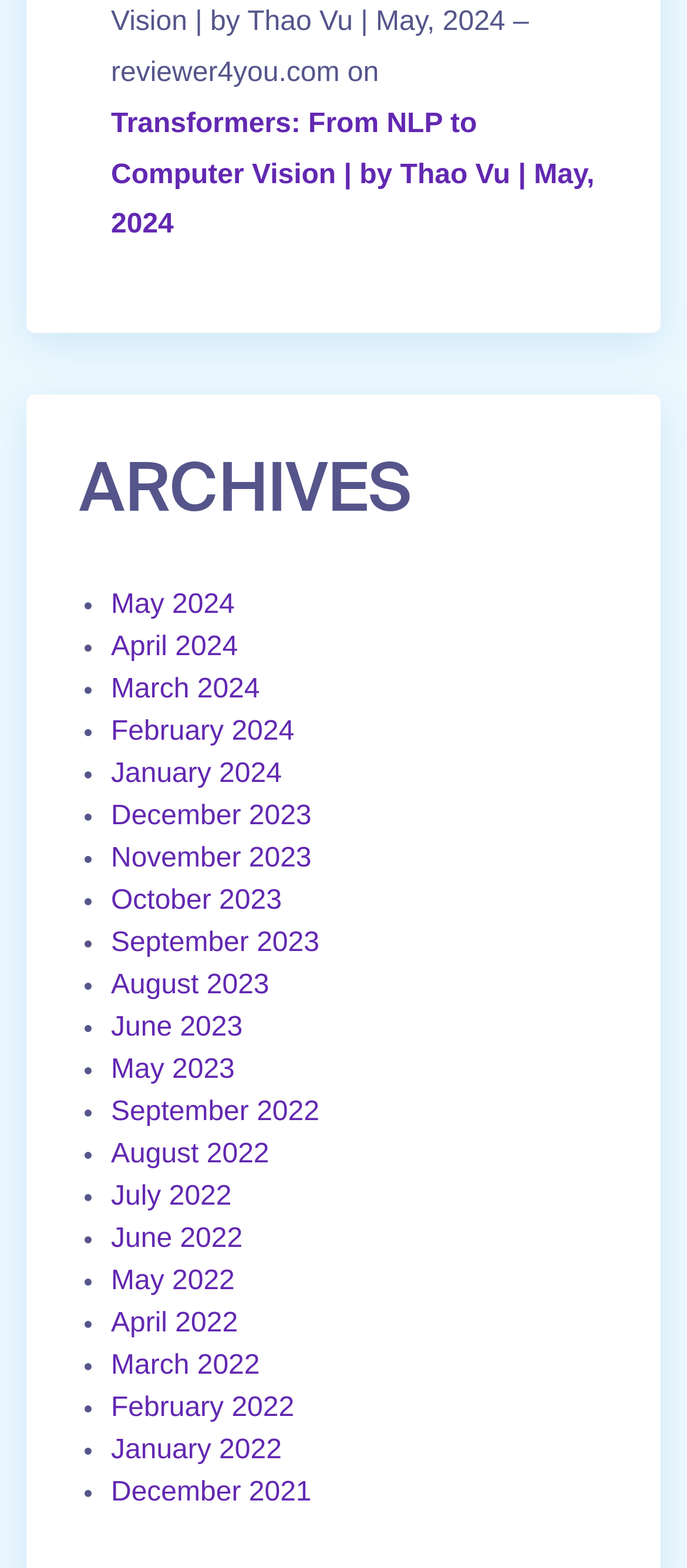From the webpage screenshot, identify the region described by December 2021. Provide the bounding box coordinates as (top-left x, top-left y, bottom-right x, bottom-right y), with each value being a floating point number between 0 and 1.

[0.162, 0.937, 0.453, 0.964]